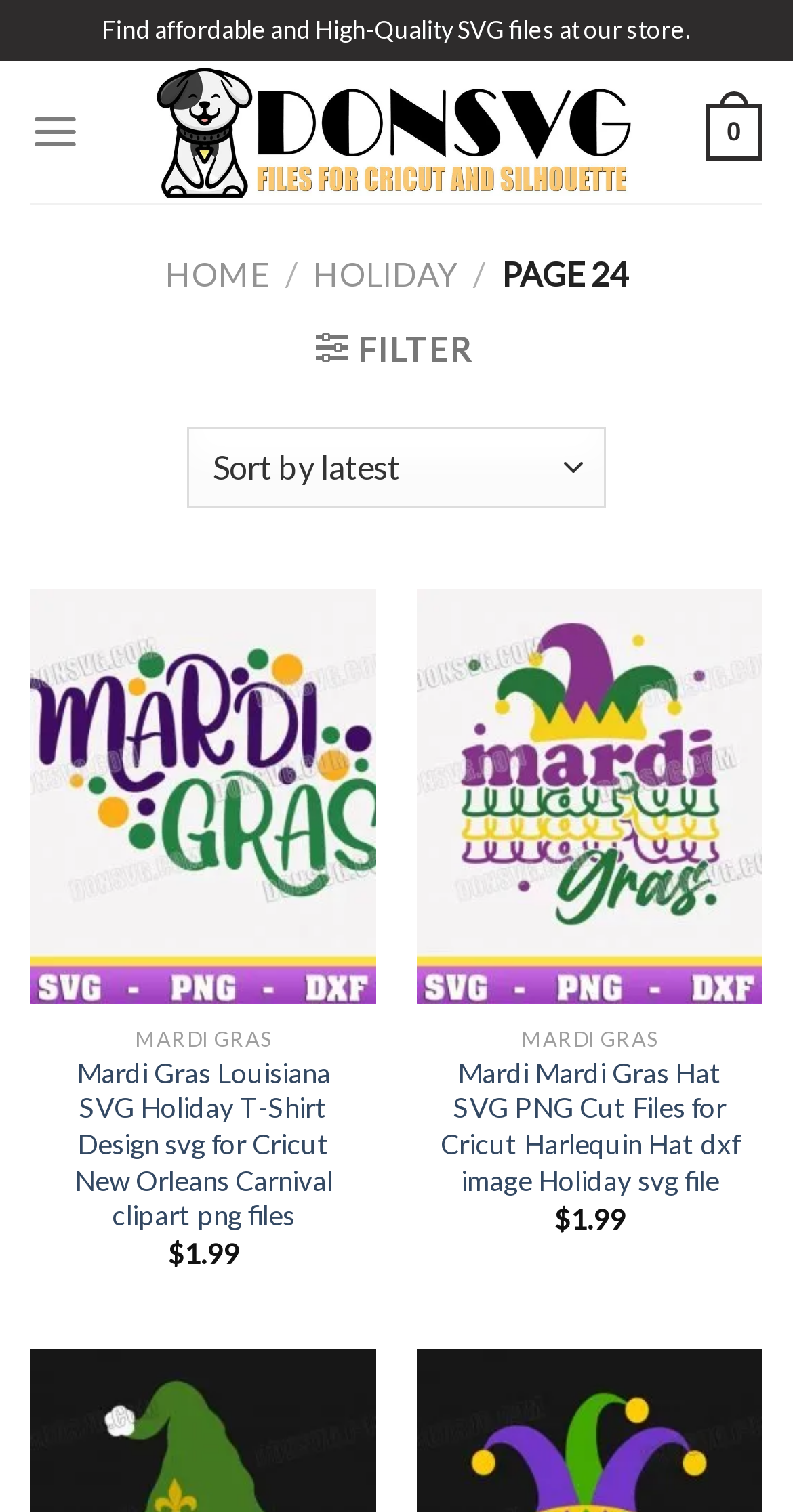Please find the bounding box coordinates for the clickable element needed to perform this instruction: "Filter the results".

[0.398, 0.218, 0.594, 0.244]